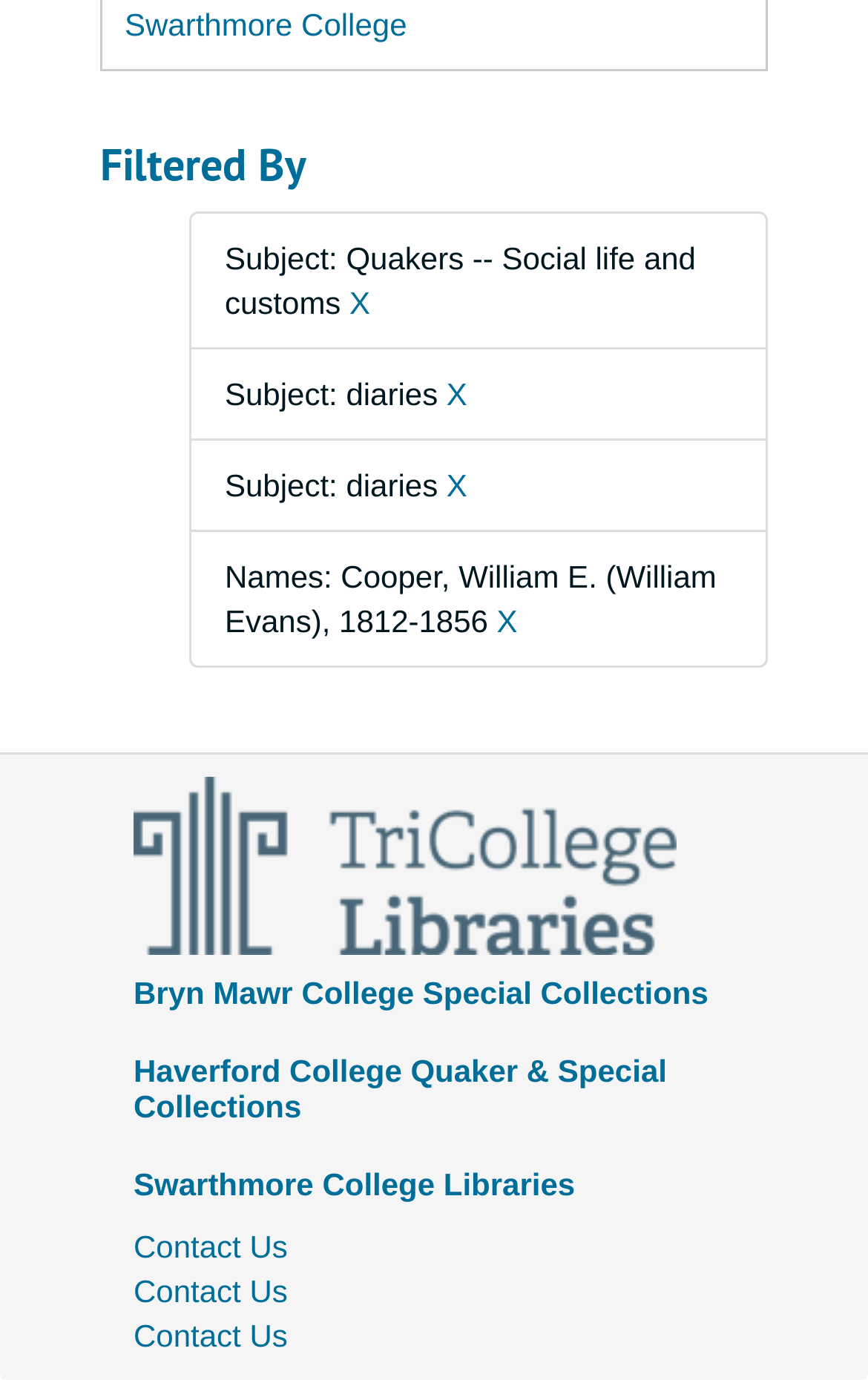Determine the bounding box coordinates of the section I need to click to execute the following instruction: "View collection at Haverford College Quaker & Special Collections". Provide the coordinates as four float numbers between 0 and 1, i.e., [left, top, right, bottom].

[0.154, 0.763, 0.768, 0.814]